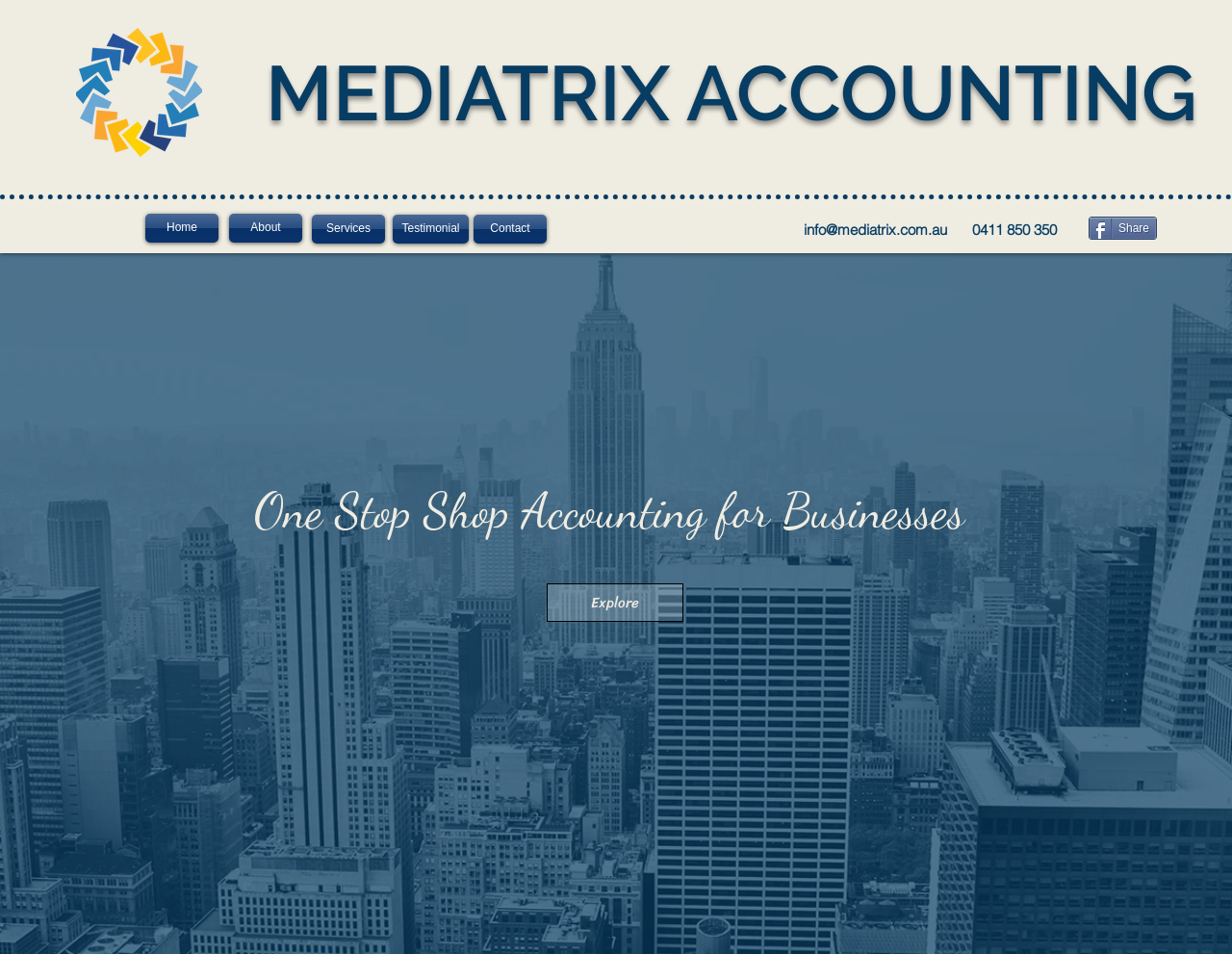Highlight the bounding box coordinates of the element that should be clicked to carry out the following instruction: "Explore other popular domains". The coordinates must be given as four float numbers ranging from 0 to 1, i.e., [left, top, right, bottom].

None